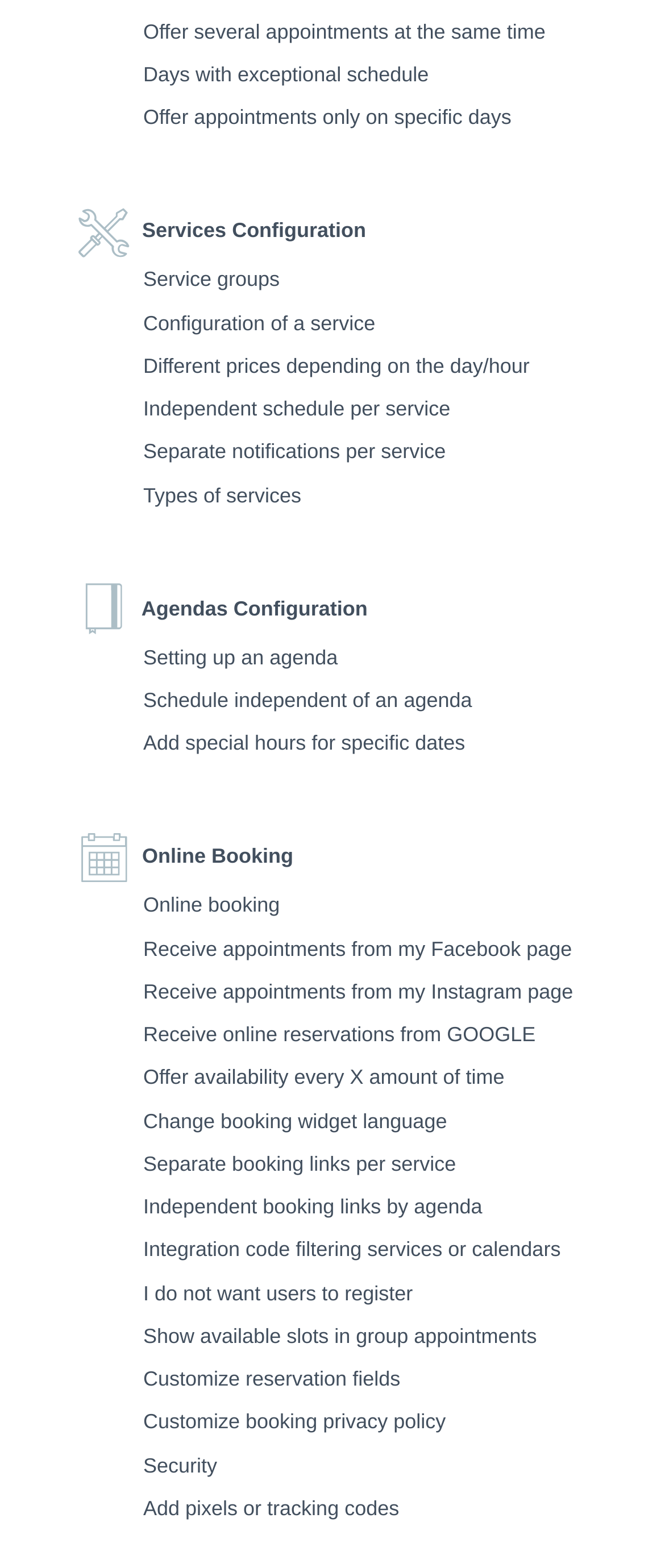Please identify the bounding box coordinates of the region to click in order to complete the given instruction: "View security settings". The coordinates should be four float numbers between 0 and 1, i.e., [left, top, right, bottom].

[0.215, 0.923, 0.9, 0.945]